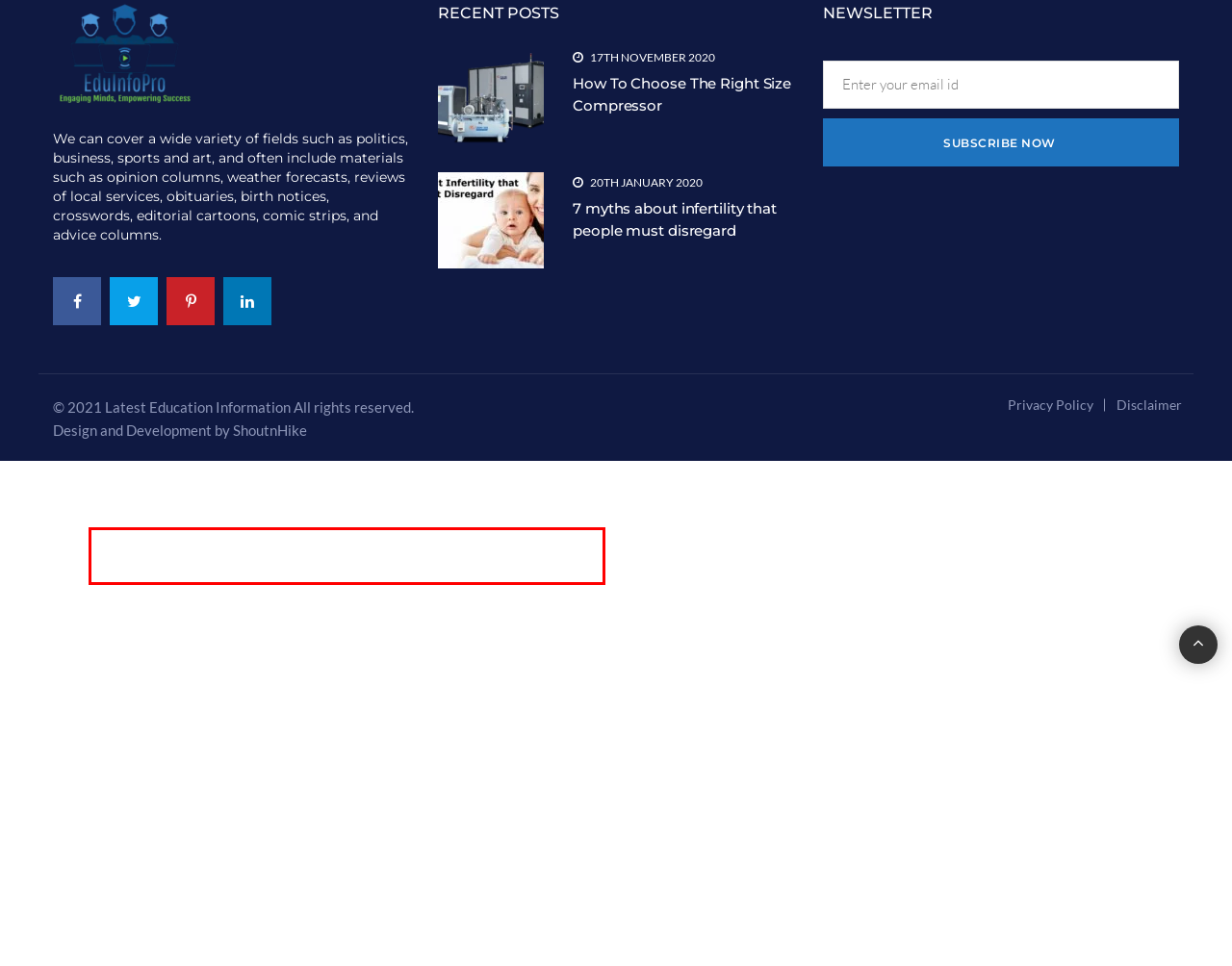There is a screenshot of a webpage with a red bounding box around a UI element. Please use OCR to extract the text within the red bounding box.

Every part of a machine plays an important role in its efficient working. The reciprocating air compressor is not an exception. One of the most significant parts of the compressor is the valve. The compressor